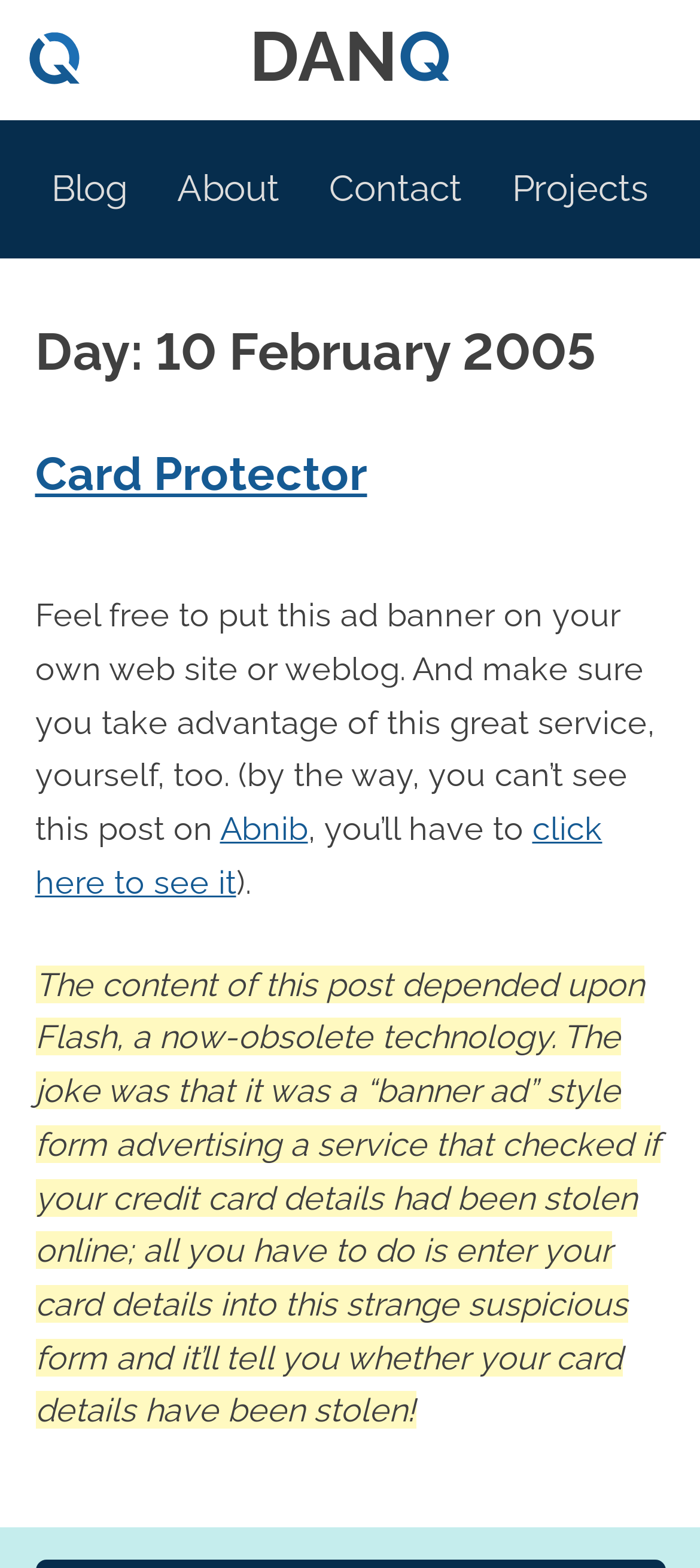Could you indicate the bounding box coordinates of the region to click in order to complete this instruction: "view projects".

[0.732, 0.098, 0.926, 0.144]